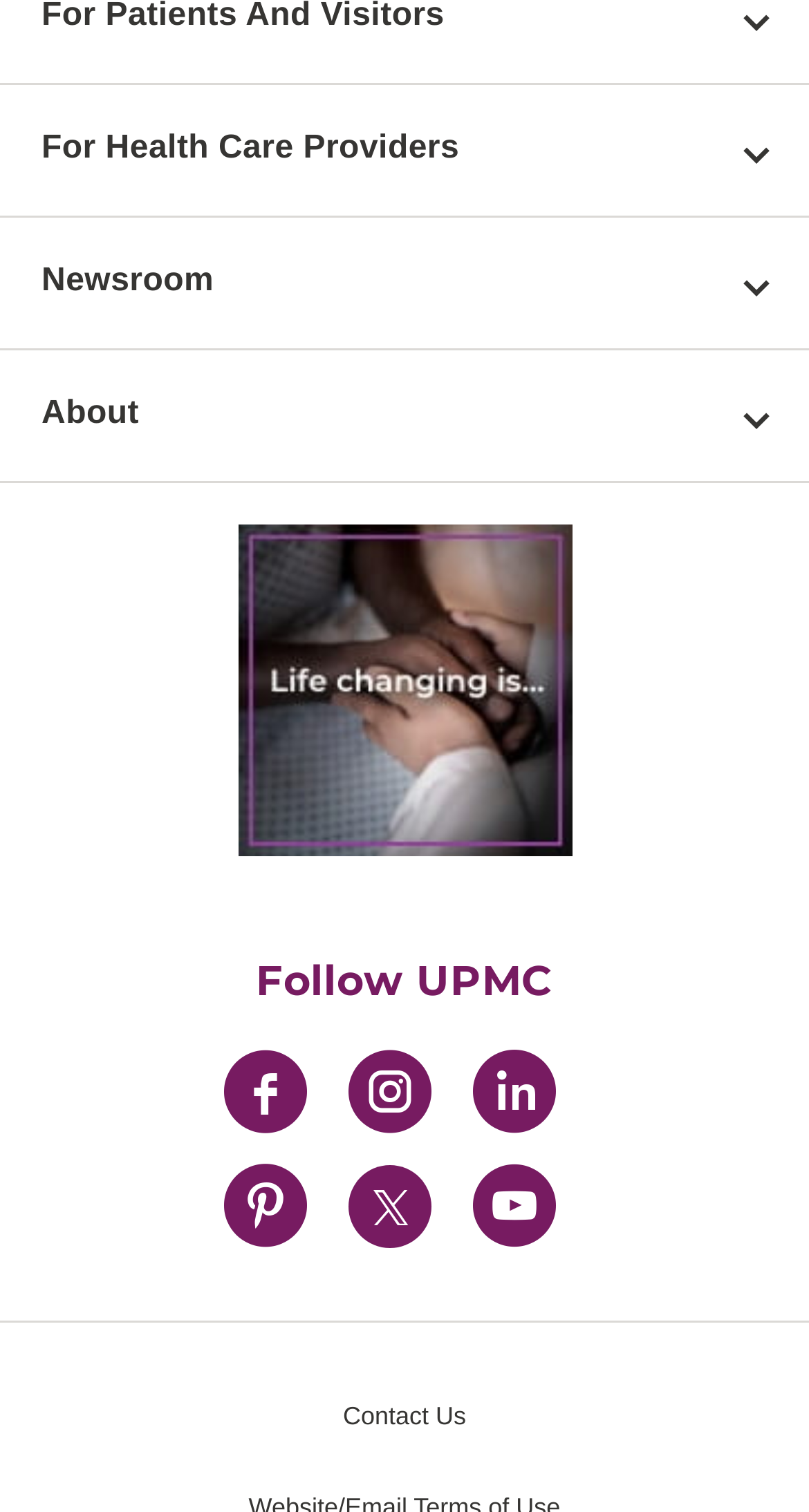Can you specify the bounding box coordinates of the area that needs to be clicked to fulfill the following instruction: "Learn about UPMC's pricing transparency"?

[0.0, 0.397, 1.0, 0.43]